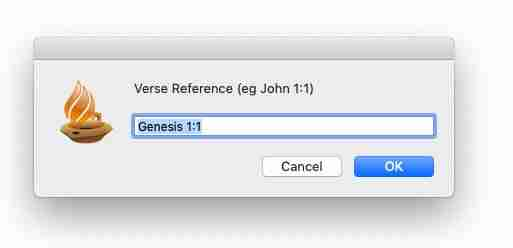Break down the image and provide a full description, noting any significant aspects.

The image depicts a dialog box designed for users of the Accordance Bible software. At the top of the dialog, there is an icon featuring a flame symbolizing inspiration, alongside a bowl, which is likely a nod to the scrolls of scripture. Below the icon, the prompt reads "Verse Reference (eg John 1:1)," instructing users on how to enter a specific verse. The input field is filled with "Genesis 1:1," indicating that the user is preparing to input a reference to the creation narrative found in the first chapter of Genesis. Two buttons are situated at the bottom: "Cancel," which allows the user to exit without making changes, and "OK," which confirms the input and pastes the selected verse into any application, enhancing the workflow for those incorporating scripture into their writing tasks.